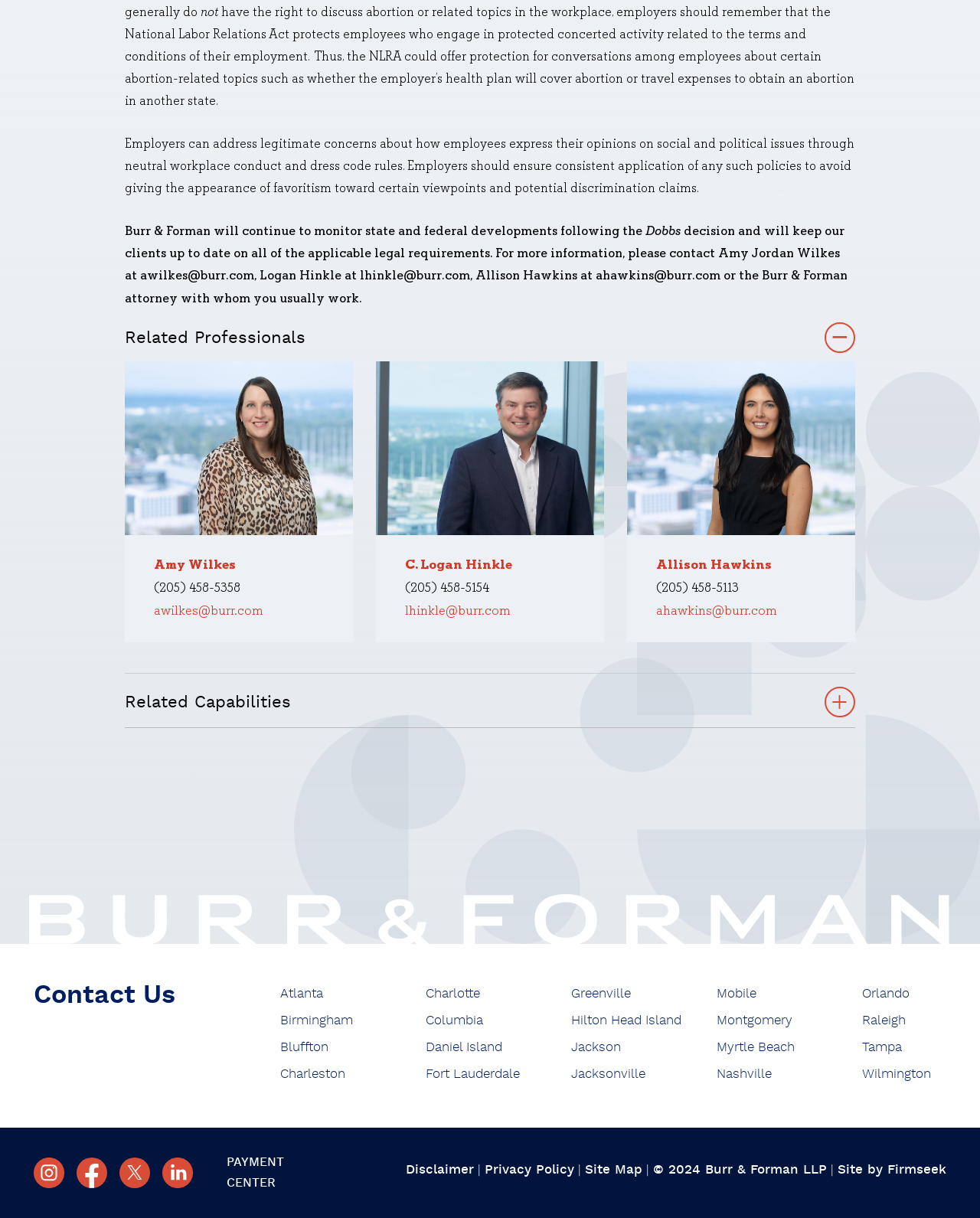What is the name of the law firm?
Offer a detailed and full explanation in response to the question.

The law firm's name is Burr & Forman, as indicated by the logo and the text mentioning the firm's attorneys and their contact information.